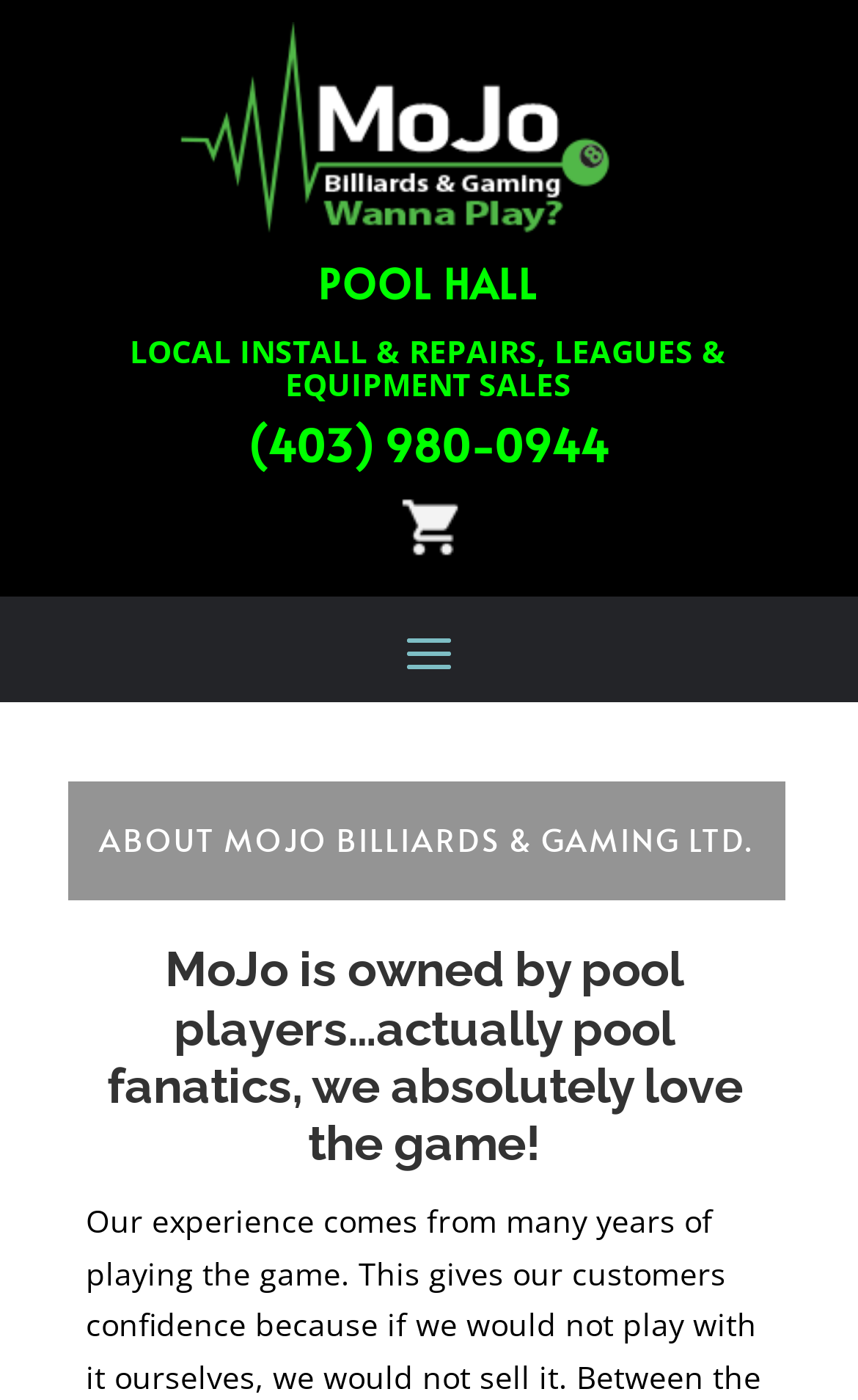What is the name of the company?
Use the image to answer the question with a single word or phrase.

MoJo Billiards & Gaming Ltd.